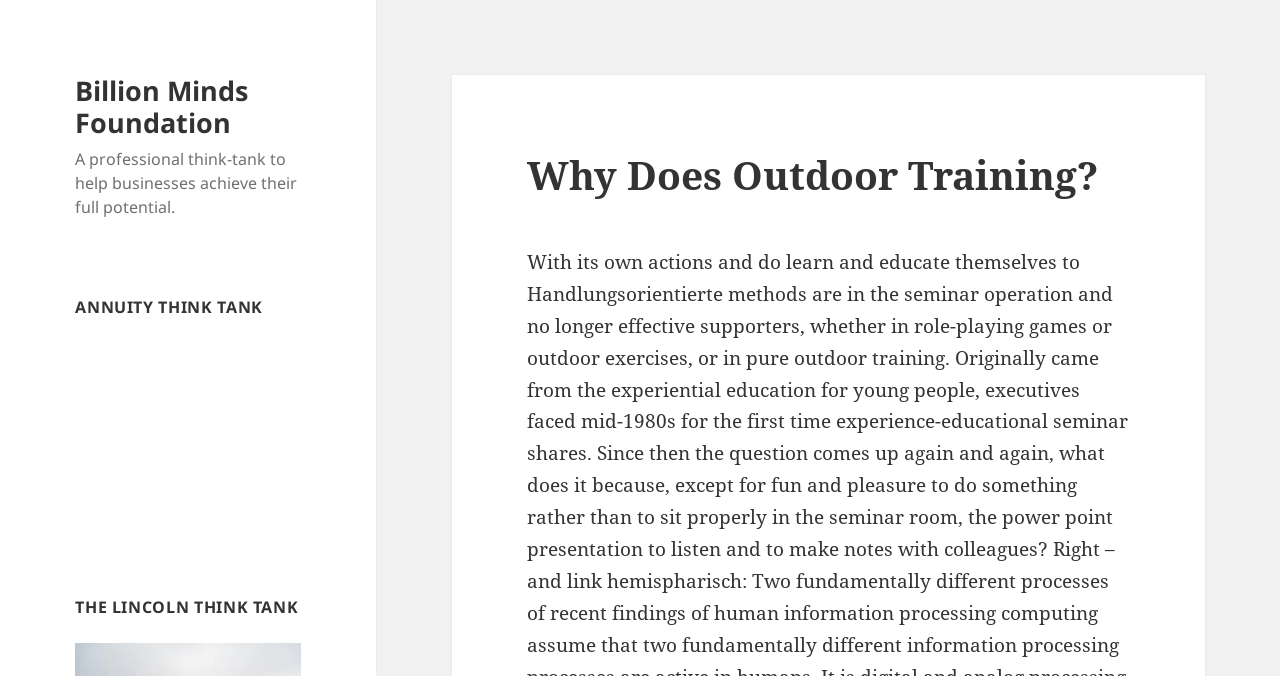What is the purpose of the think-tank?
Please utilize the information in the image to give a detailed response to the question.

The purpose of the think-tank can be found in the static text below the link 'Billion Minds Foundation', which states 'A professional think-tank to help businesses achieve their full potential'.